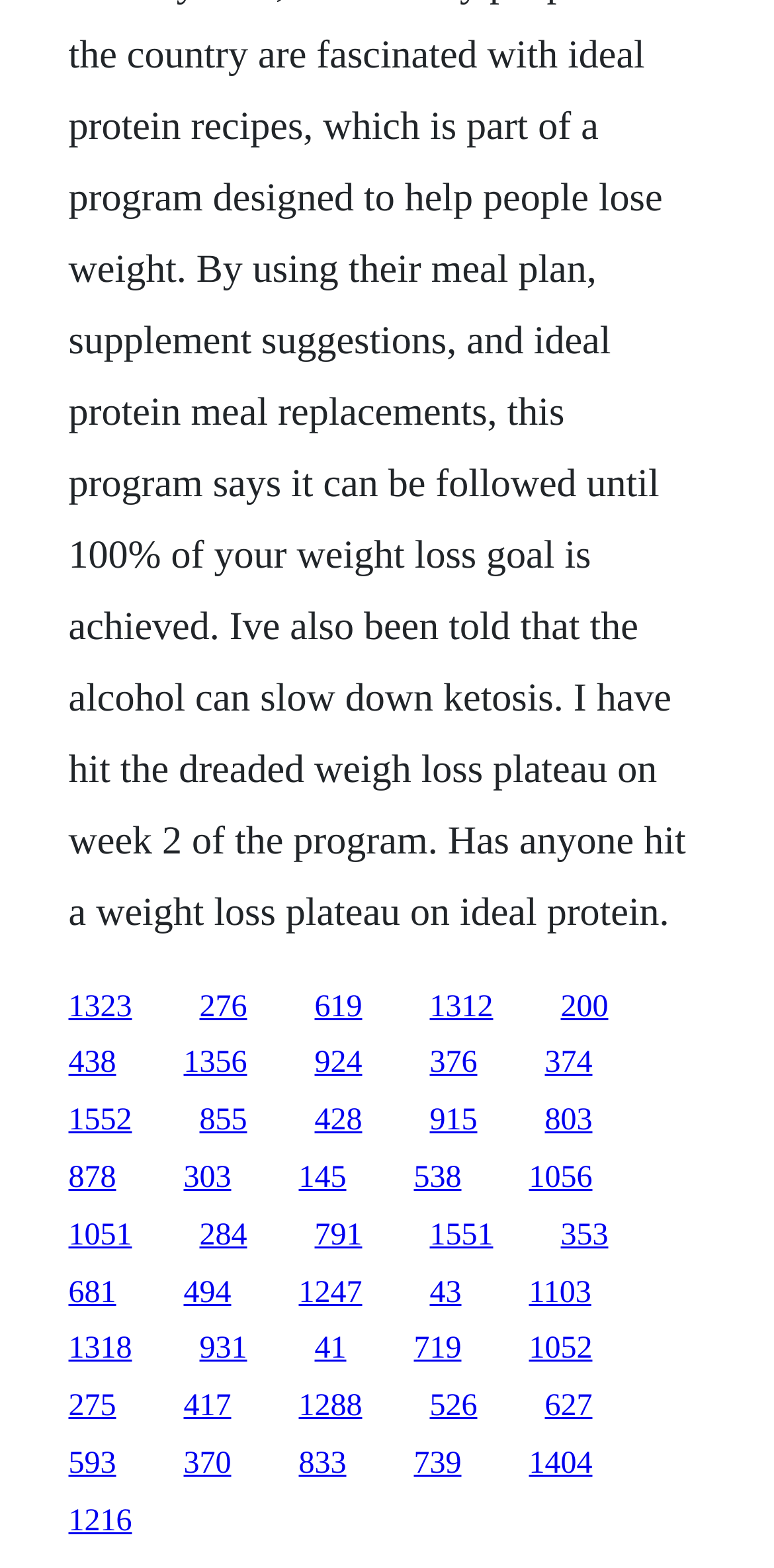Identify the bounding box coordinates of the clickable region to carry out the given instruction: "go to the third option".

[0.406, 0.631, 0.468, 0.653]